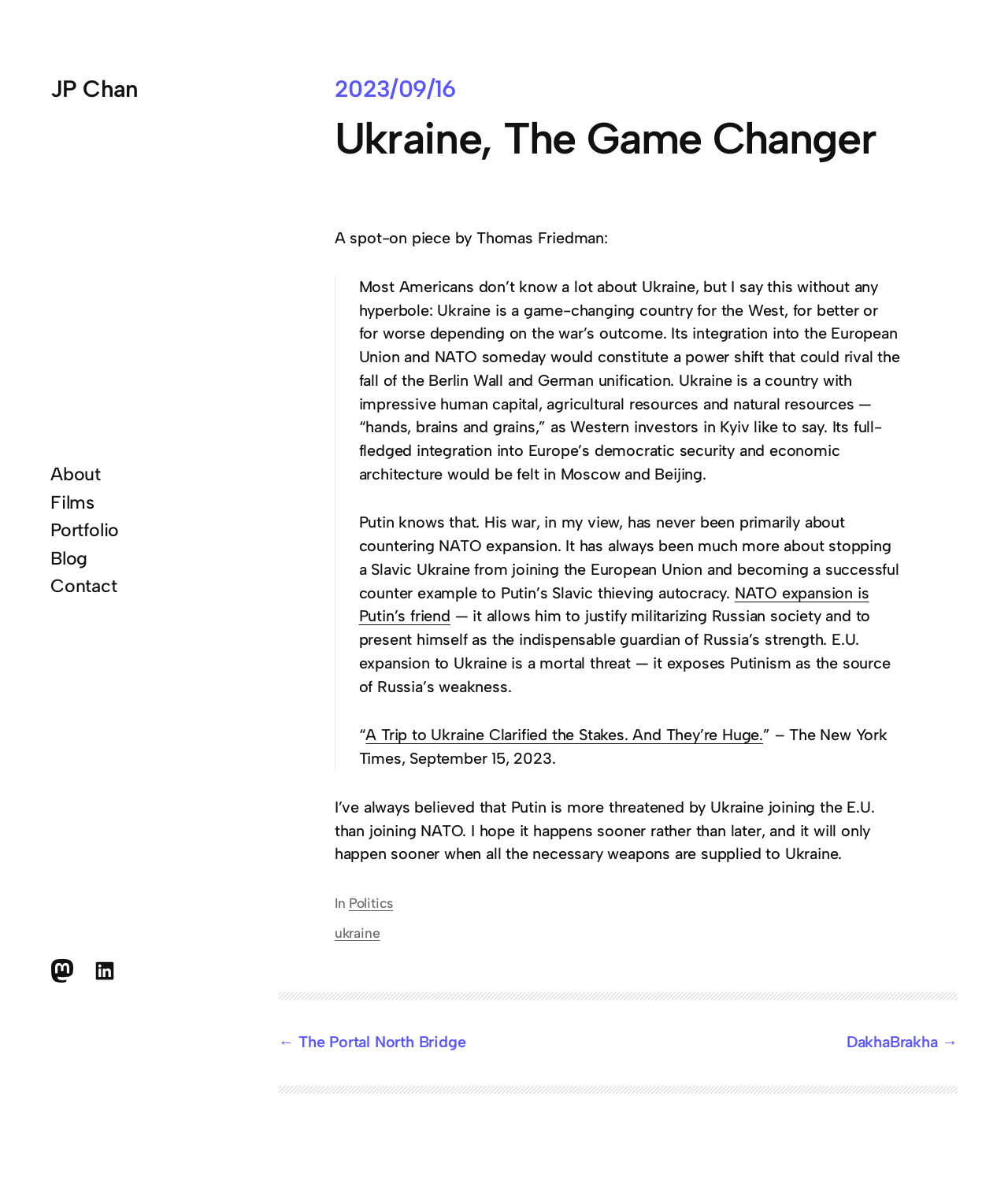What is the purpose of the separator element at the bottom of the webpage?
Carefully examine the image and provide a detailed answer to the question.

I inferred the purpose of the separator element by looking at its location at the bottom of the webpage, where it separates the main content from the pagination navigation, indicating that its purpose is to visually distinguish between the two sections.